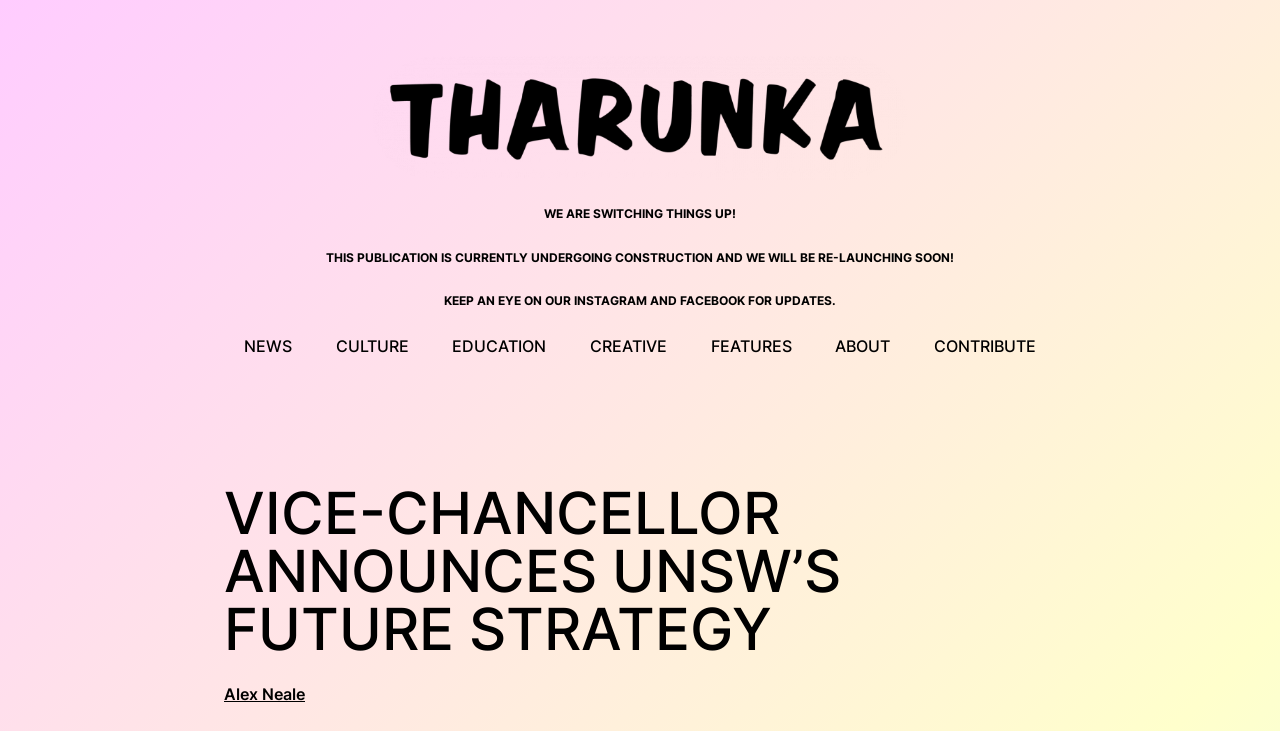Pinpoint the bounding box coordinates of the clickable element needed to complete the instruction: "Visit Official Site". The coordinates should be provided as four float numbers between 0 and 1: [left, top, right, bottom].

None